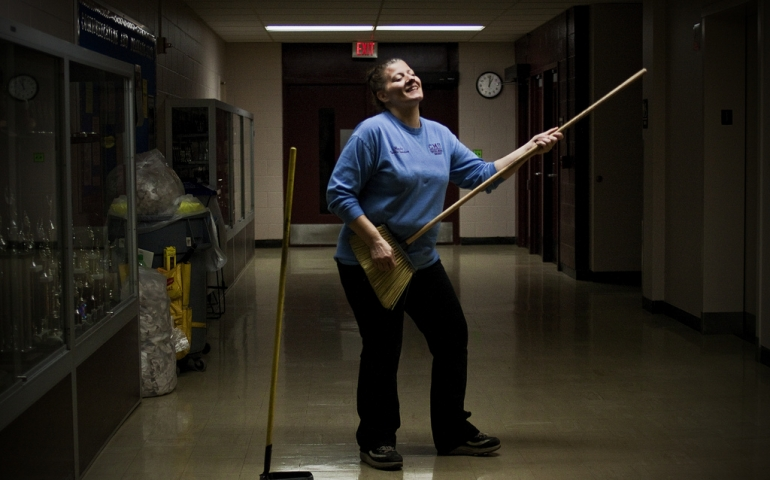Refer to the image and provide an in-depth answer to the question:
What is the custodian holding?

The custodian is holding a broom with one hand, as described in the caption, which suggests that she is in the middle of her cleaning duties.